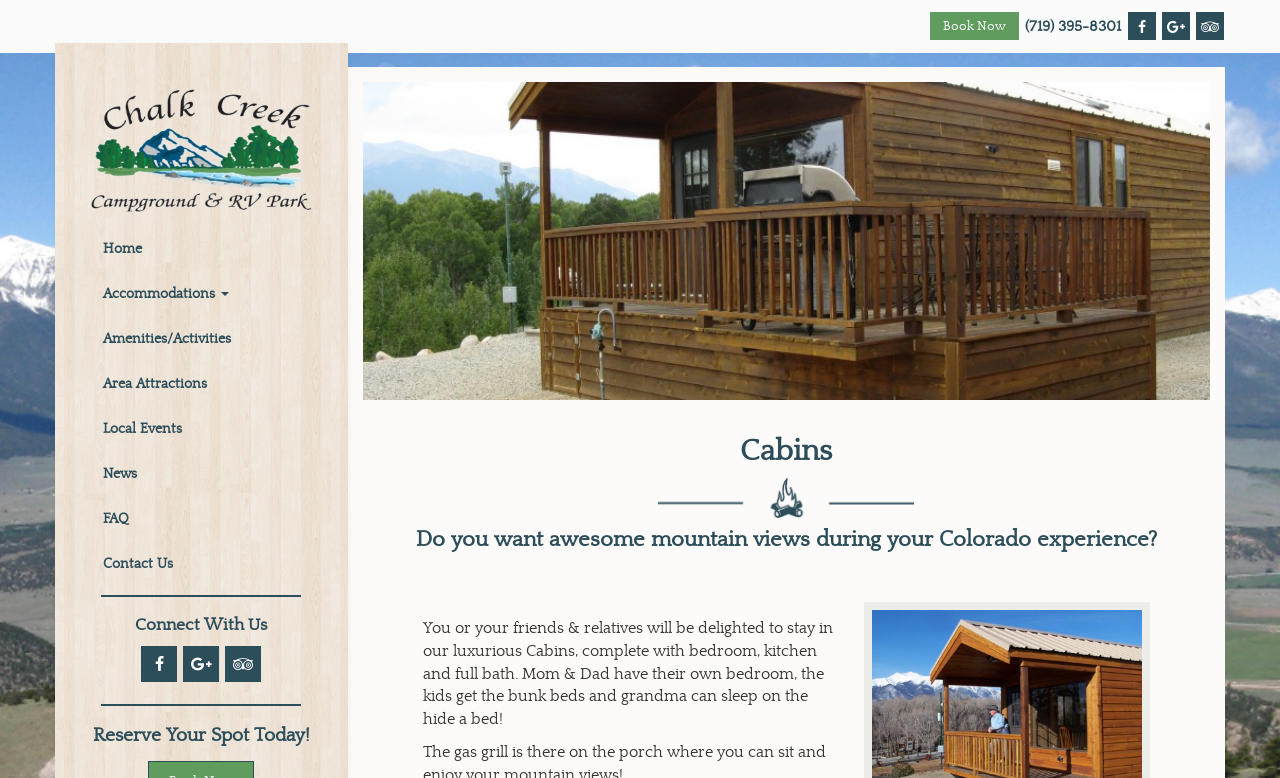Describe every aspect of the webpage in a detailed manner.

This webpage is about Chalk Creek Campground, a camping and RV park in Colorado. At the top right corner, there are four social media links, represented by icons, and a phone number link. Below them, there is a "Book Now" link. On the left side, there is a navigation menu with links to "Home", "Accommodations", "Amenities/Activities", "Area Attractions", "Local Events", "News", "FAQ", and "Contact Us". 

Above the navigation menu, there is an image. Below the navigation menu, there is a heading "Connect With Us" followed by three social media links, represented by icons. 

Further down, there is a heading "Reserve Your Spot Today!" and a prominent heading "Cabins" that spans almost the entire width of the page. Below the "Cabins" heading, there is a question "Do you want awesome mountain views during your Colorado experience?" followed by a descriptive paragraph about the luxurious cabins, which mentions that they come with a bedroom, kitchen, and full bath, and can accommodate different family members. 

At the bottom of the page, there is a link with no text content. Overall, the webpage appears to be promoting the cabins at Chalk Creek Campground and encouraging visitors to book their stay.